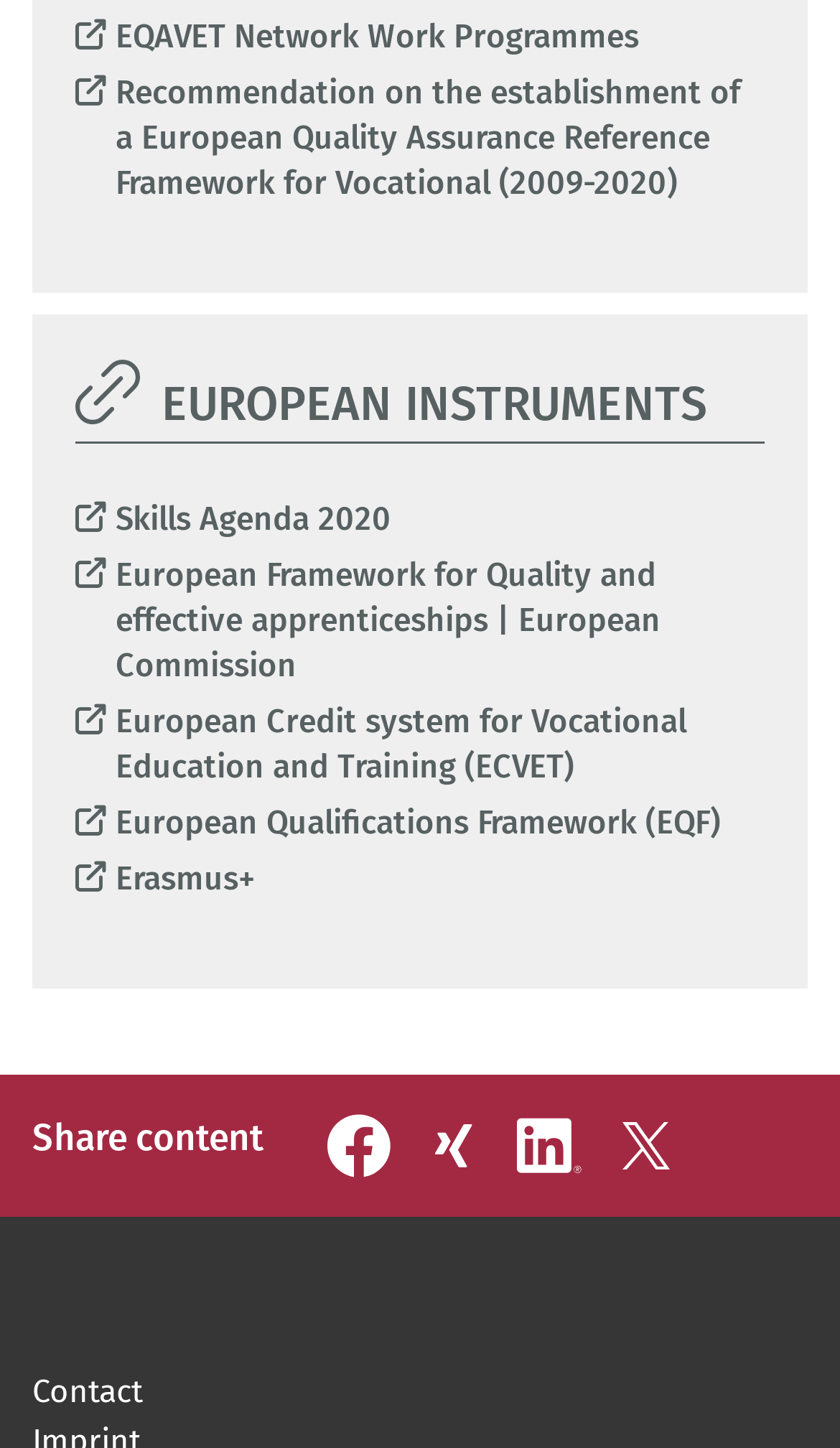Determine the bounding box for the described UI element: "Skills Agenda 2020".

[0.09, 0.344, 0.466, 0.375]